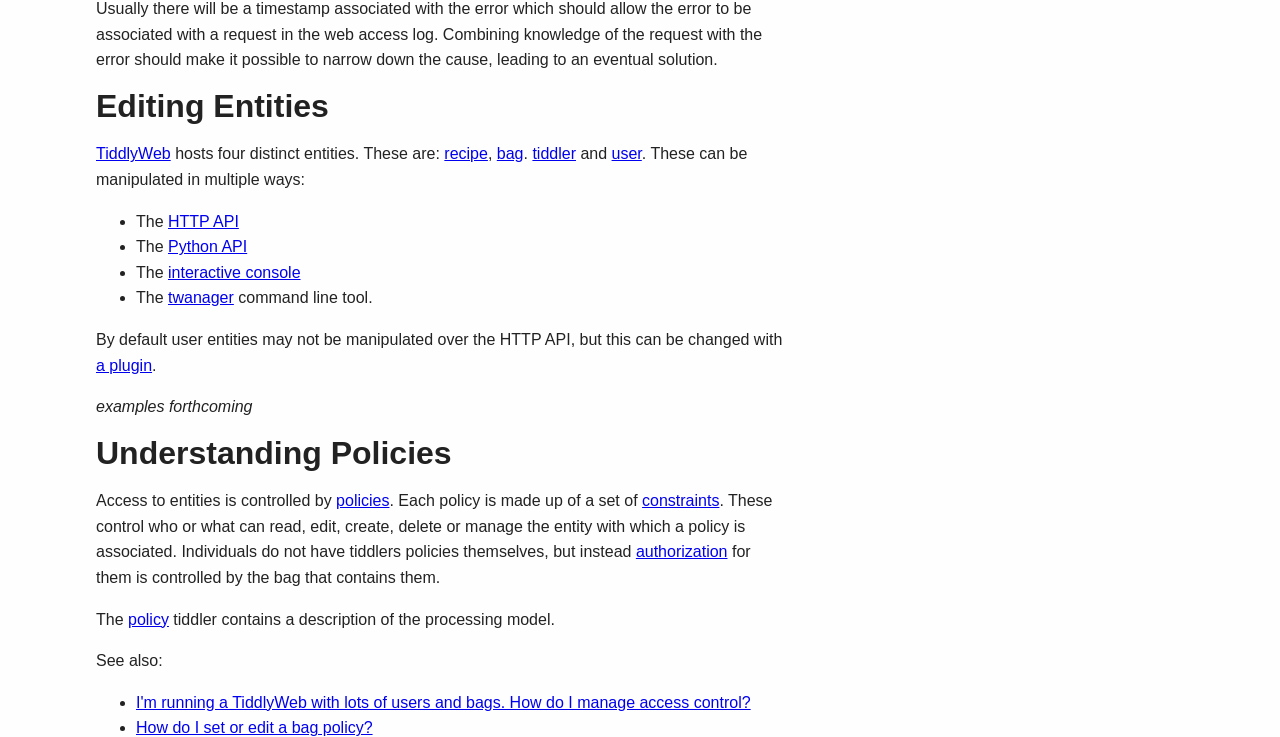By analyzing the image, answer the following question with a detailed response: What is the purpose of a policy tiddler?

According to the webpage, the policy tiddler contains a description of the processing model, which suggests that it provides information about how the policy is processed or applied.